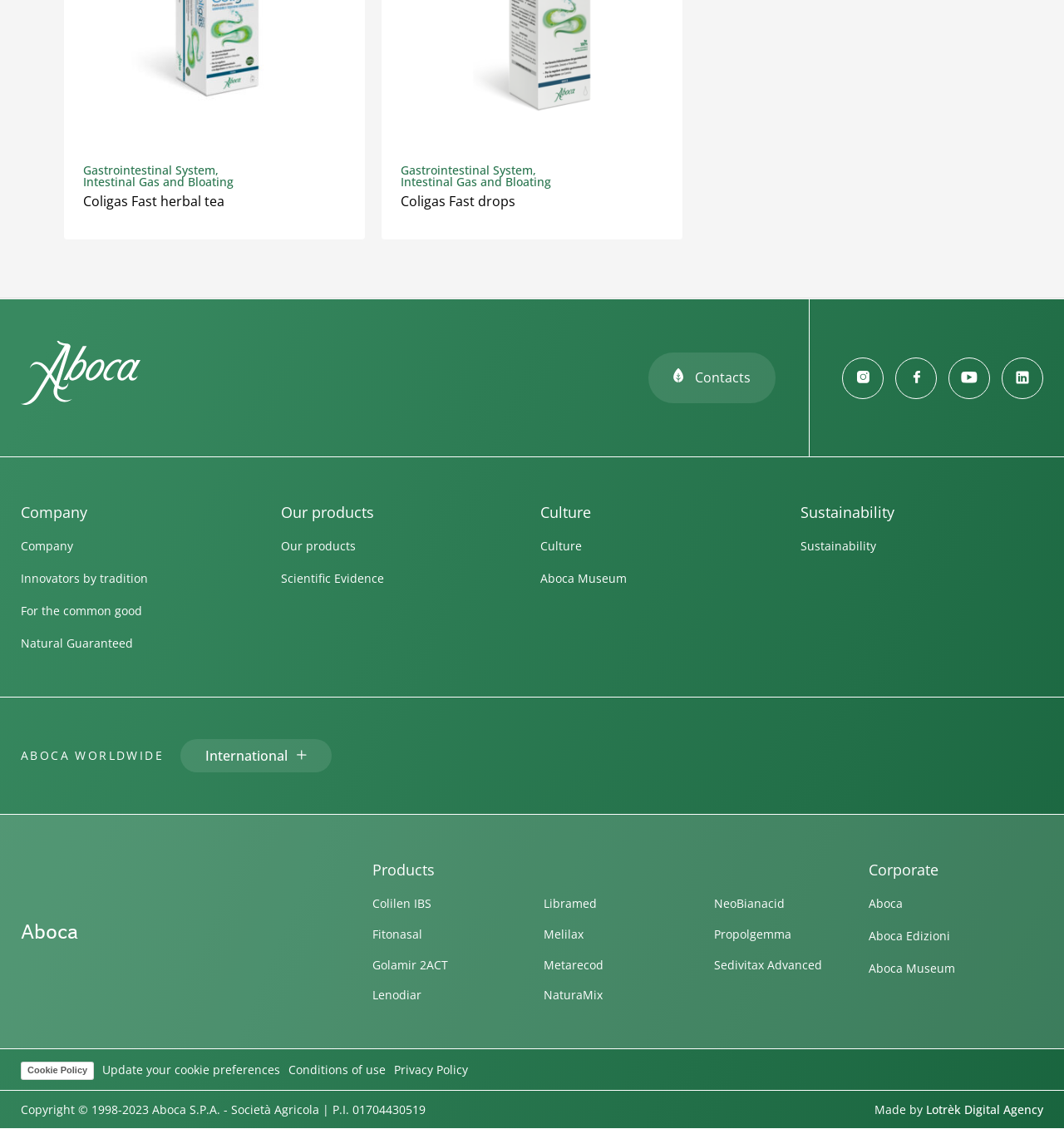Give the bounding box coordinates for the element described by: "NeoBianacid".

[0.671, 0.793, 0.738, 0.807]